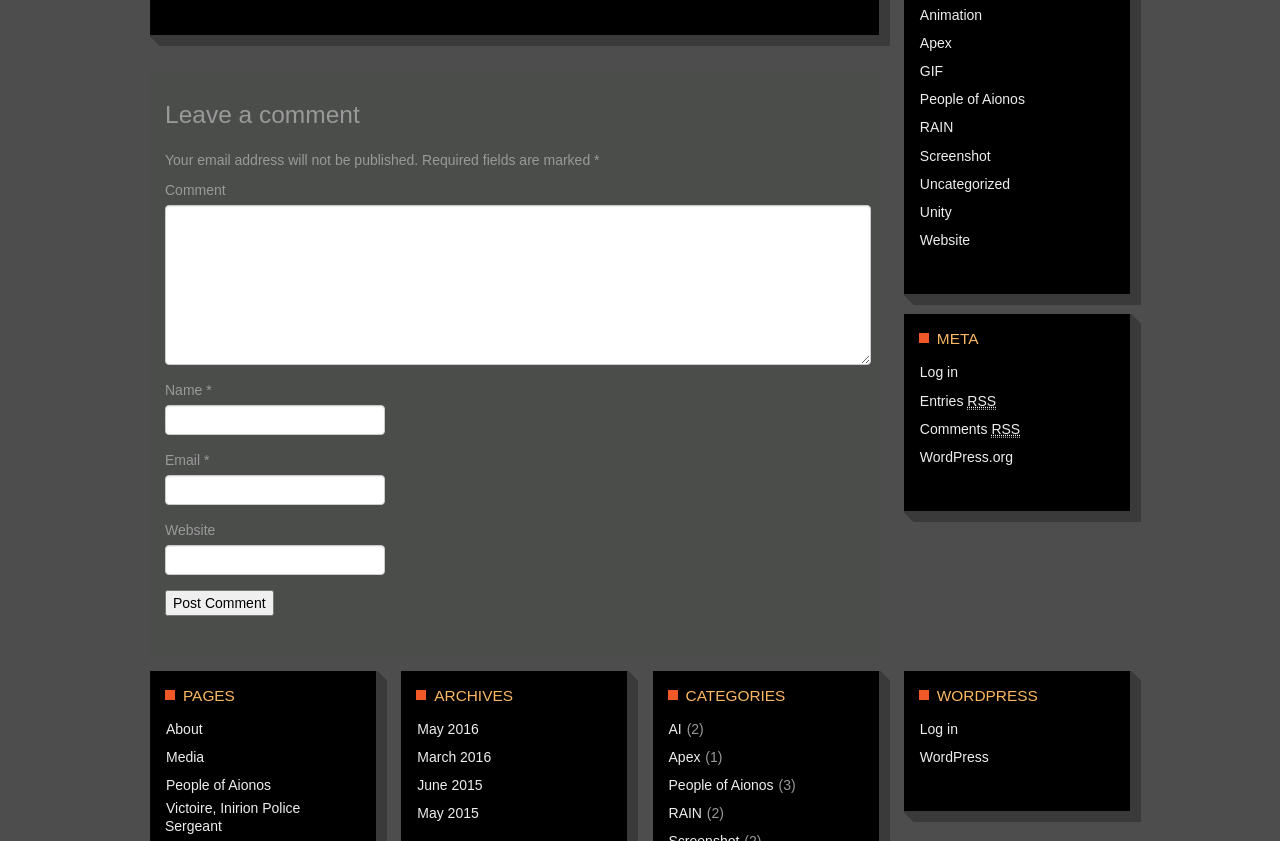Determine the bounding box coordinates of the section to be clicked to follow the instruction: "Post a comment". The coordinates should be given as four float numbers between 0 and 1, formatted as [left, top, right, bottom].

[0.129, 0.701, 0.214, 0.732]